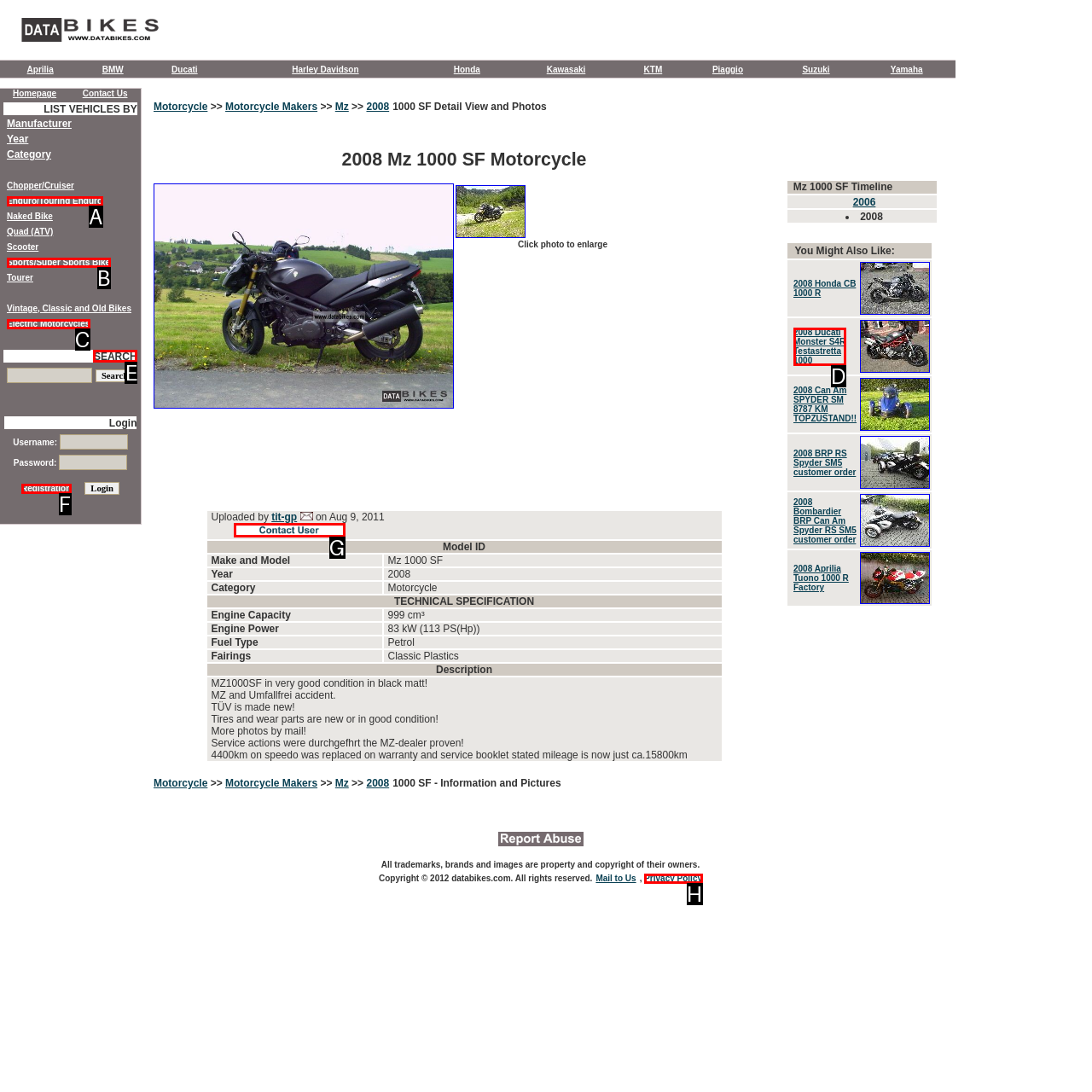With the provided description: parent_node: on Aug 9, 2011, select the most suitable HTML element. Respond with the letter of the selected option.

G